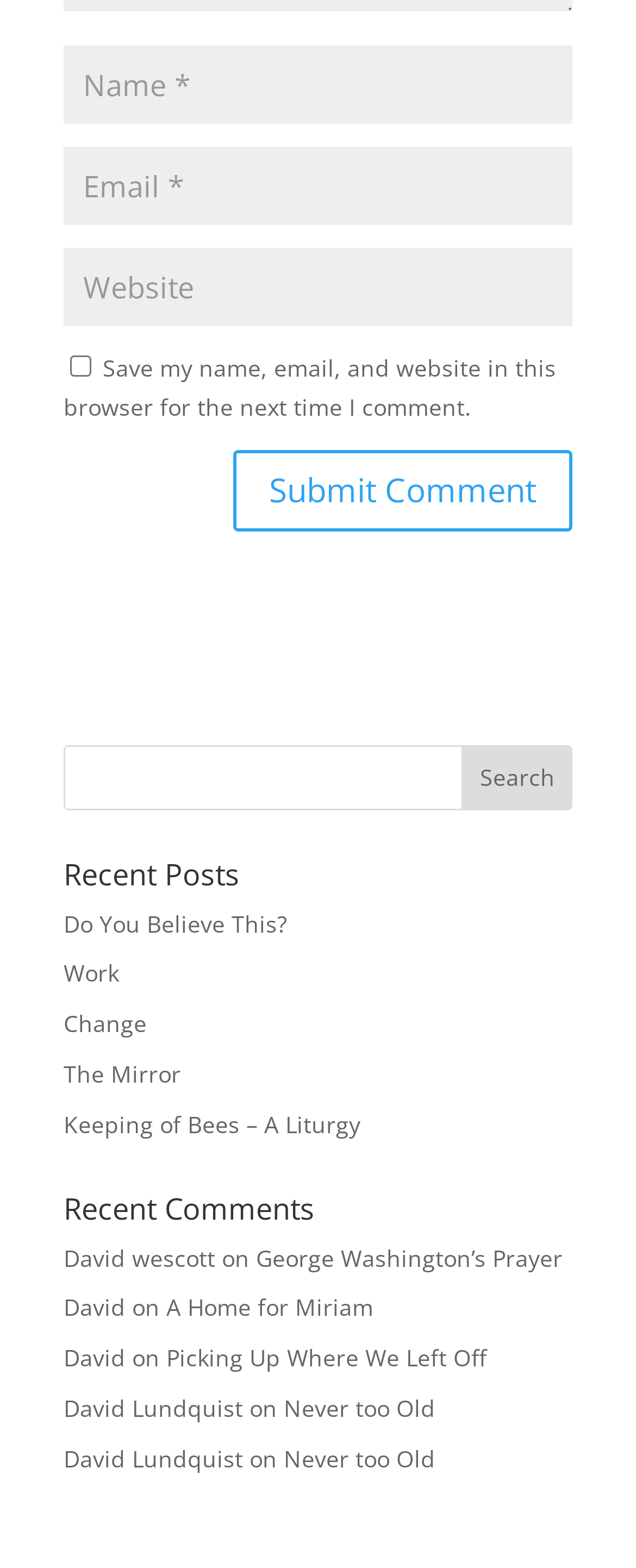Find the bounding box coordinates of the element to click in order to complete the given instruction: "View the recent comment from David wescott."

[0.1, 0.792, 0.338, 0.812]